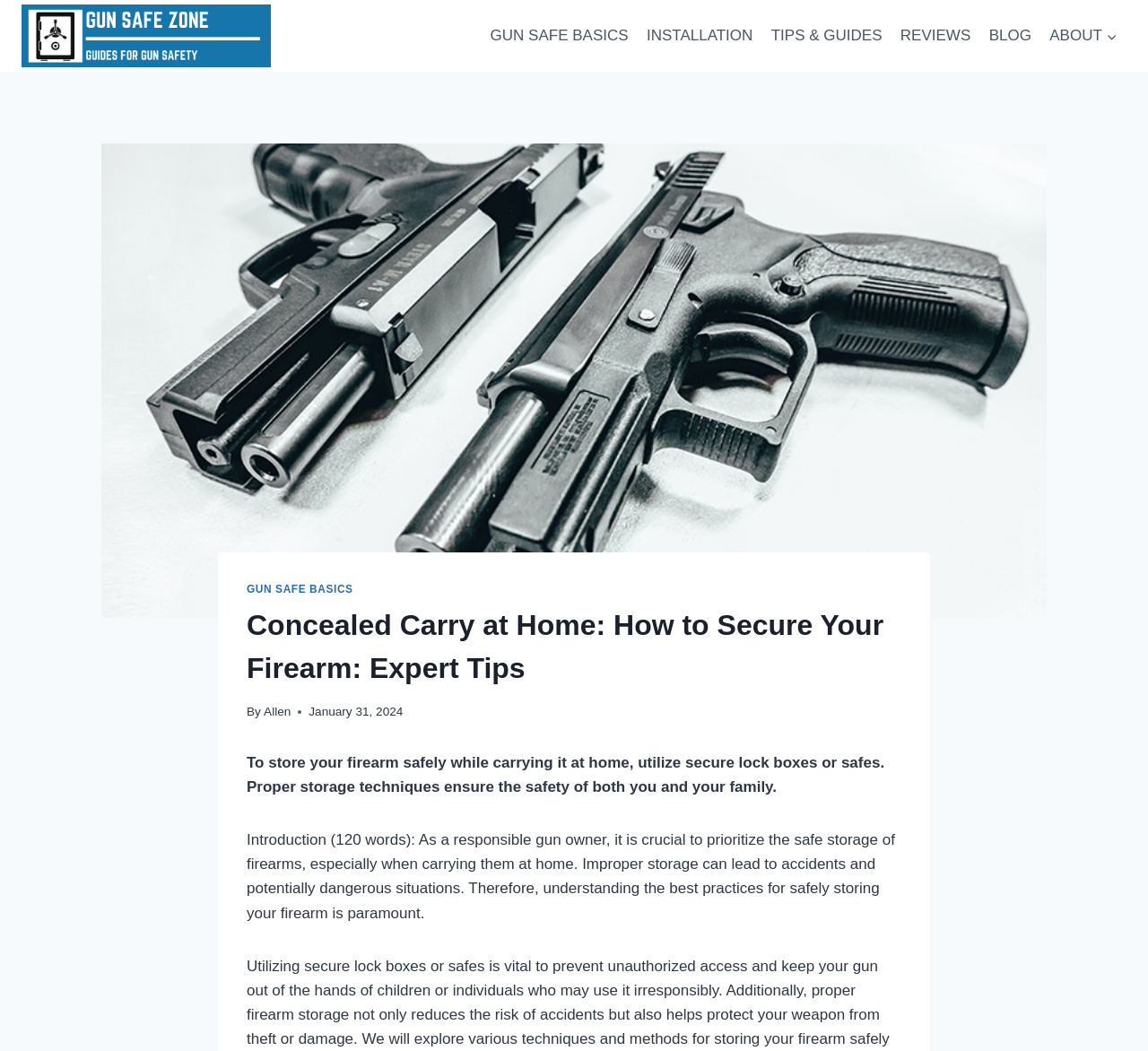Generate a comprehensive description of the contents of the webpage.

The webpage is about concealed carry at home and how to secure firearms safely. At the top left corner, there is a logo of "Gun Safe Zone" with a link to the homepage. Below the logo, there is a navigation menu with six links: "GUN SAFE BASICS", "INSTALLATION", "TIPS & GUIDES", "REVIEWS", "BLOG", and "ABOUT". 

On the main content area, there is a large image with a heading "Concealed Carry at Home: How to Secure Your Firearm: Expert Tips" and a subheading "By Allen" with the date "January 31, 2024". Below the heading, there is a brief introduction to the importance of safely storing firearms at home, followed by a paragraph explaining the need for proper storage techniques to ensure safety.